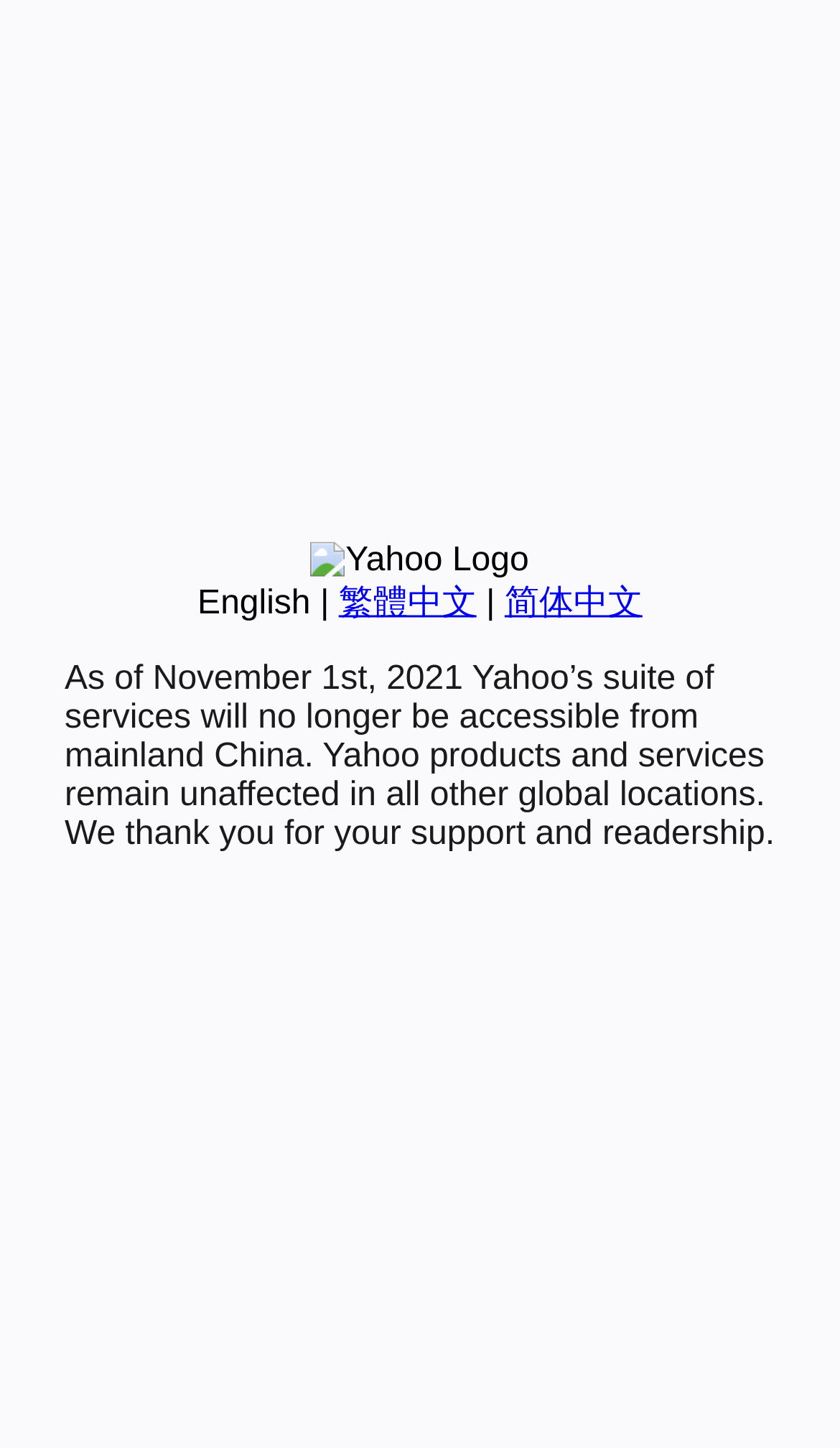Provide the bounding box coordinates in the format (top-left x, top-left y, bottom-right x, bottom-right y). All values are floating point numbers between 0 and 1. Determine the bounding box coordinate of the UI element described as: English

[0.235, 0.404, 0.37, 0.429]